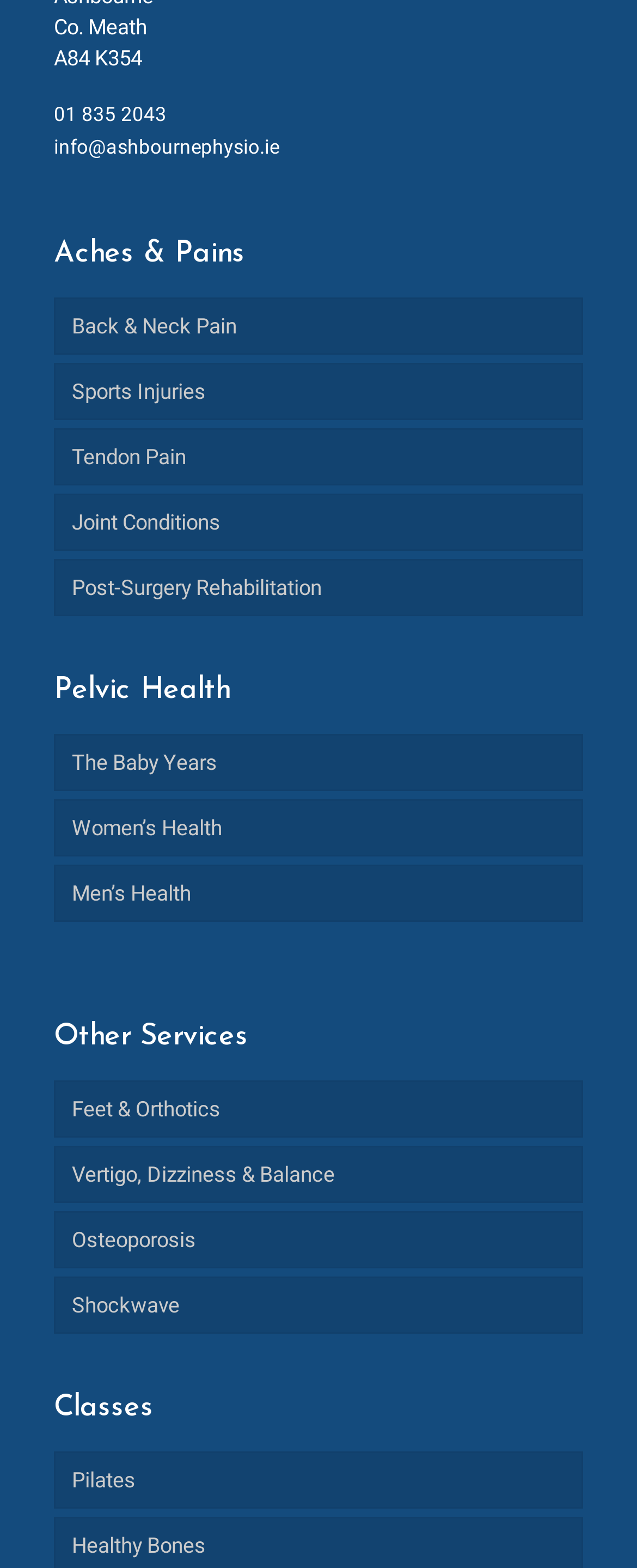What is the phone number of Ashbourne Physio?
Analyze the image and deliver a detailed answer to the question.

The phone number can be found in the top section of the webpage, where the address and contact information are listed.